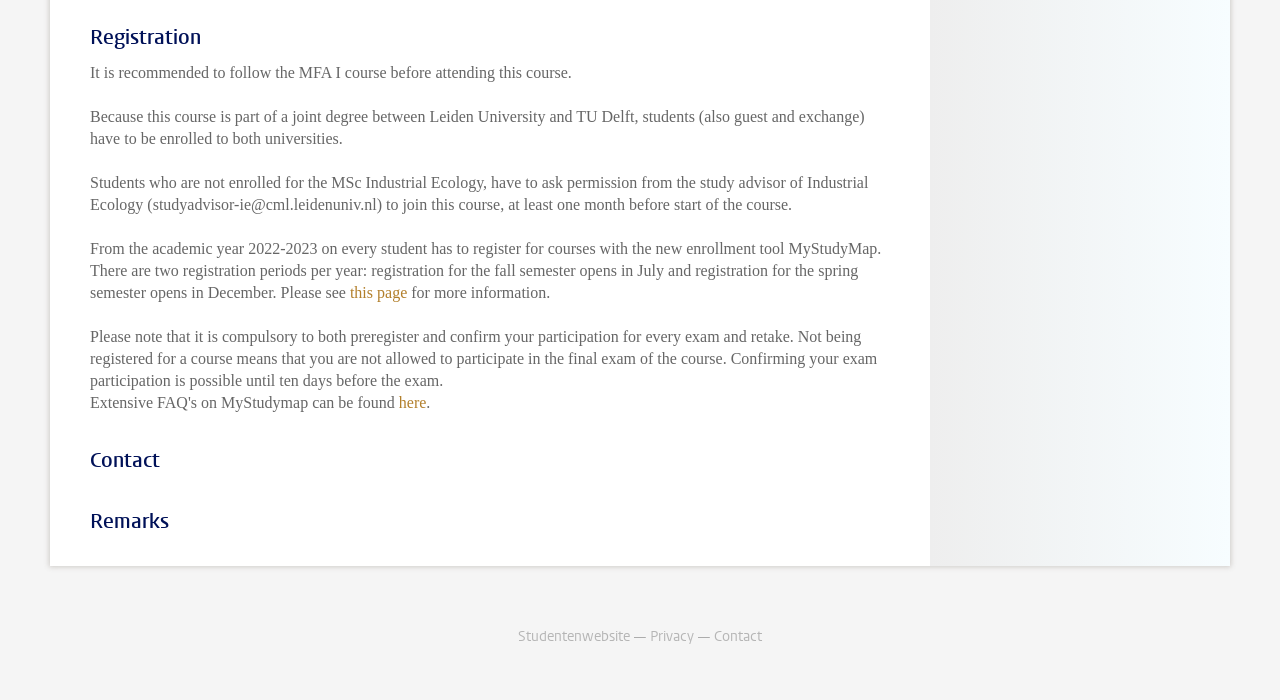What is the purpose of the Studentenwebsite link?
Based on the visual details in the image, please answer the question thoroughly.

The Studentenwebsite link is likely a link to the student website, as it is placed at the bottom of the webpage along with other links such as 'Privacy' and 'Contact', suggesting that it is a link to a website related to students.